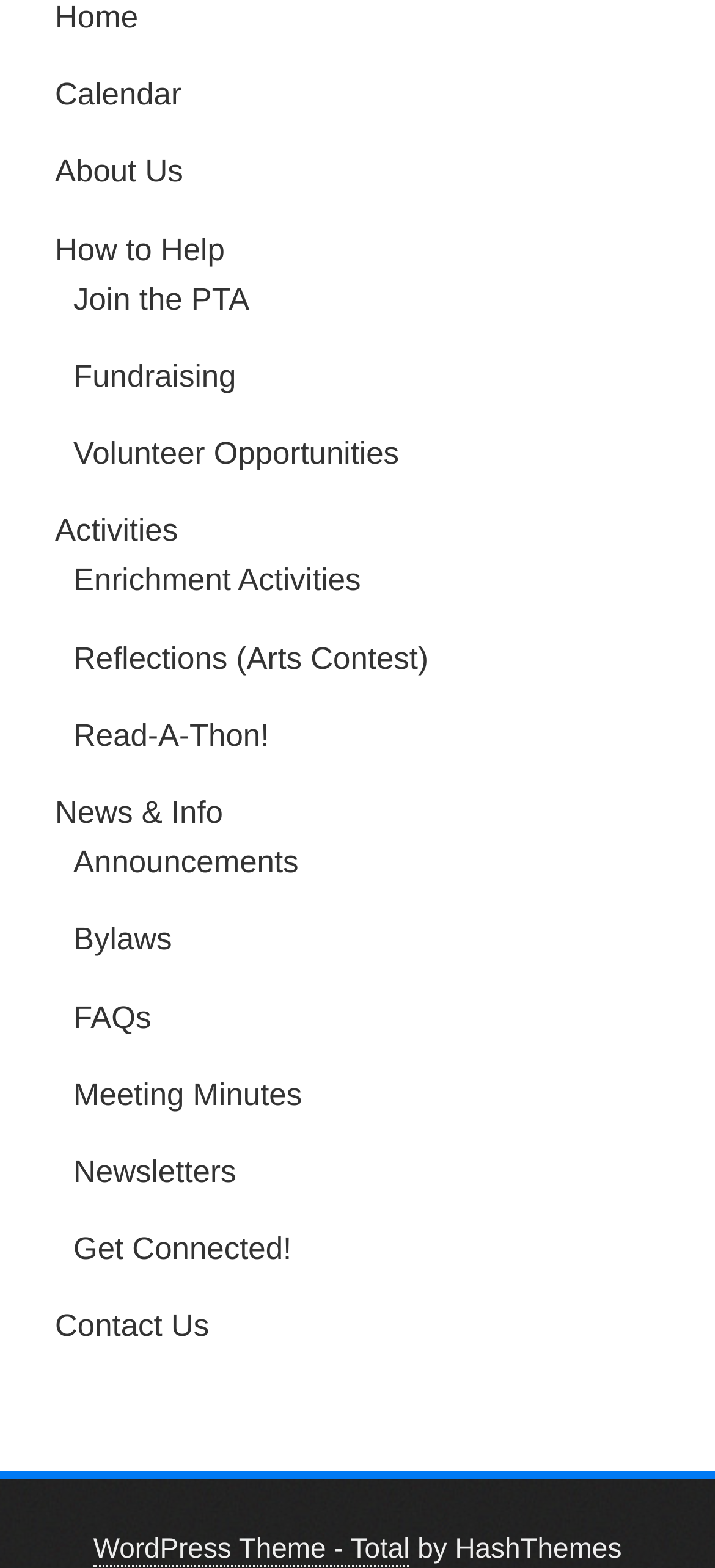Please identify the coordinates of the bounding box for the clickable region that will accomplish this instruction: "Get newsletters".

[0.103, 0.736, 0.33, 0.758]